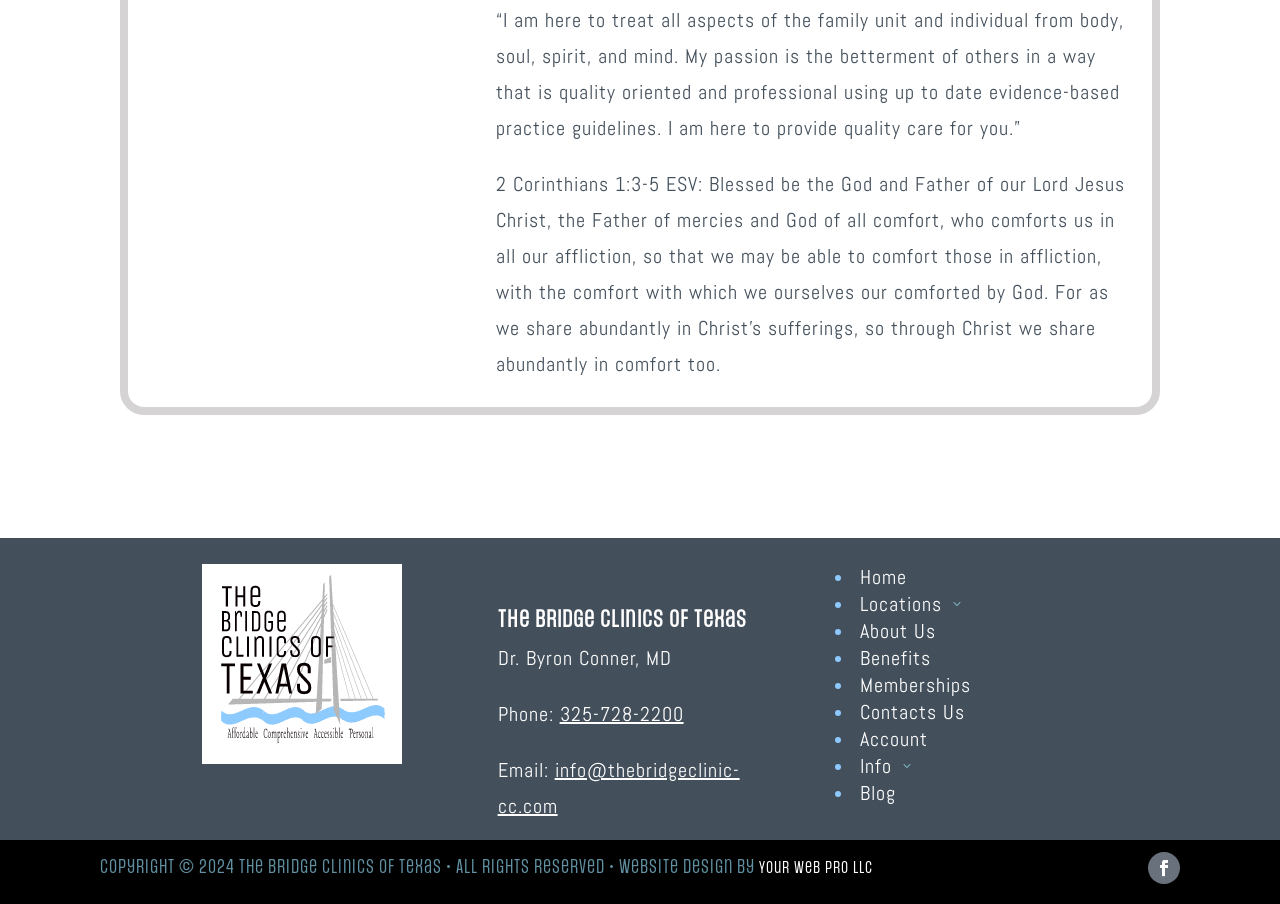Identify the bounding box coordinates for the UI element mentioned here: "Contacts Us". Provide the coordinates as four float values between 0 and 1, i.e., [left, top, right, bottom].

[0.672, 0.773, 0.754, 0.802]